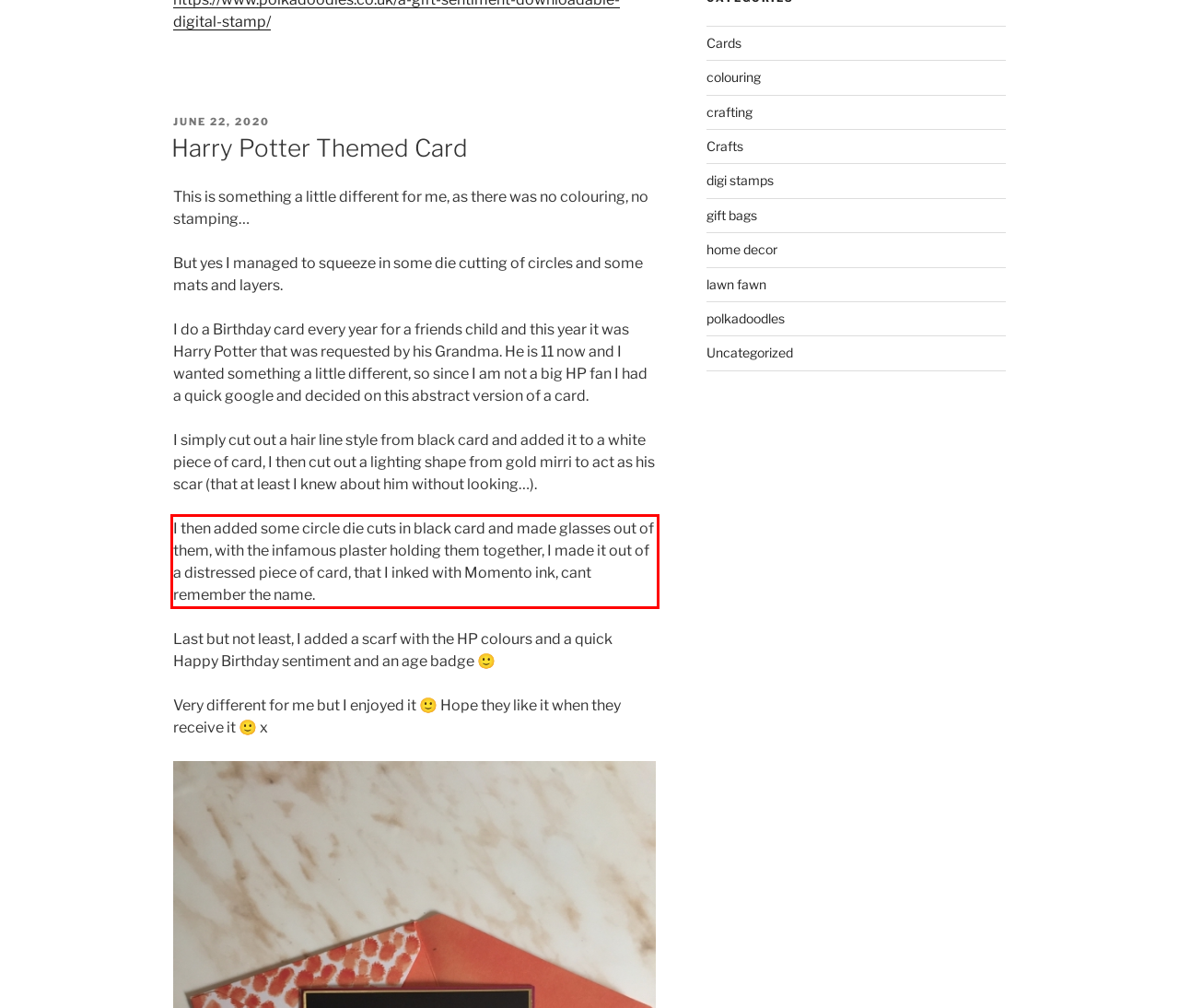By examining the provided screenshot of a webpage, recognize the text within the red bounding box and generate its text content.

I then added some circle die cuts in black card and made glasses out of them, with the infamous plaster holding them together, I made it out of a distressed piece of card, that I inked with Momento ink, cant remember the name.